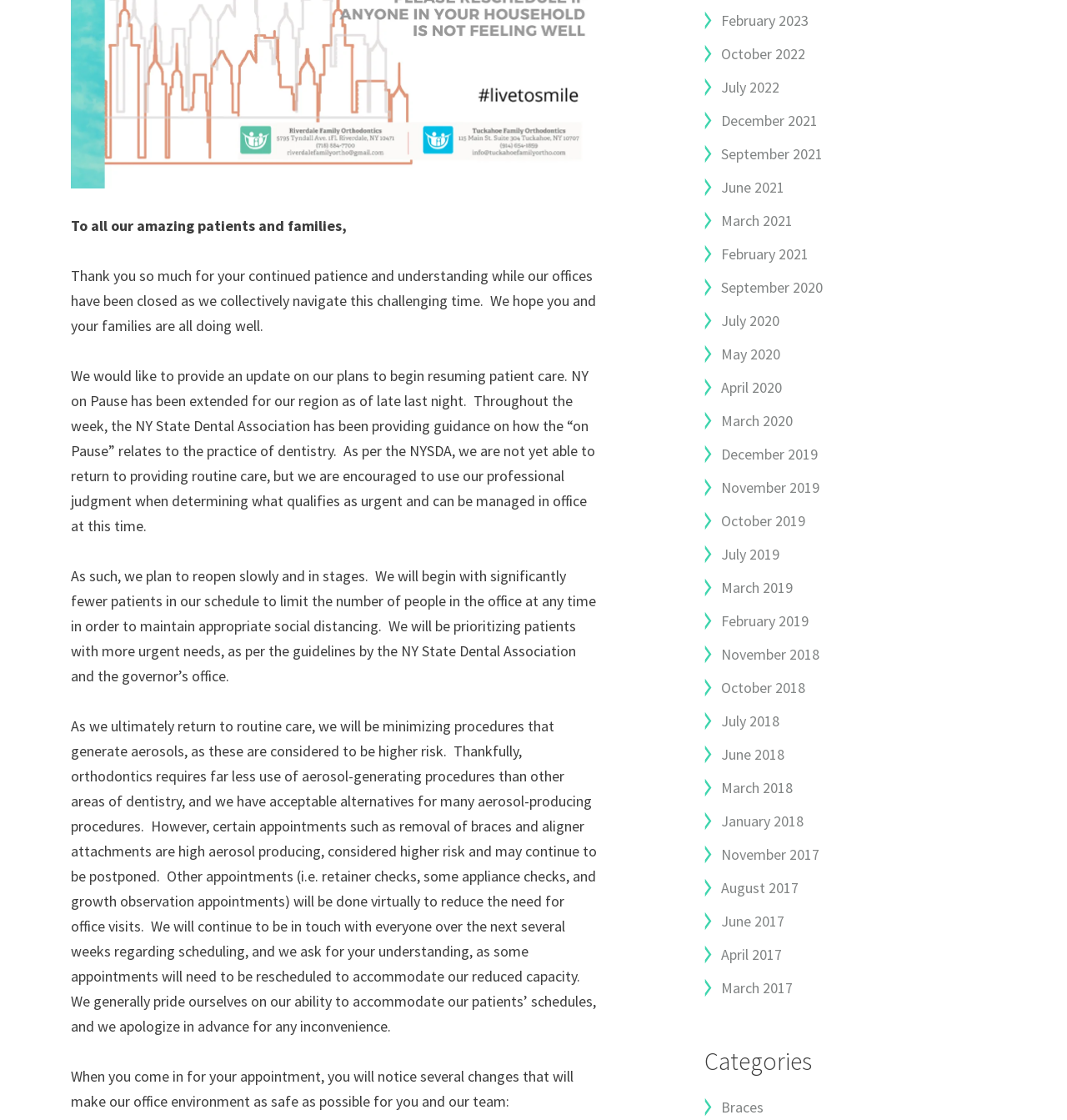Provide the bounding box coordinates of the HTML element described by the text: "June 2018".

[0.66, 0.665, 0.735, 0.682]